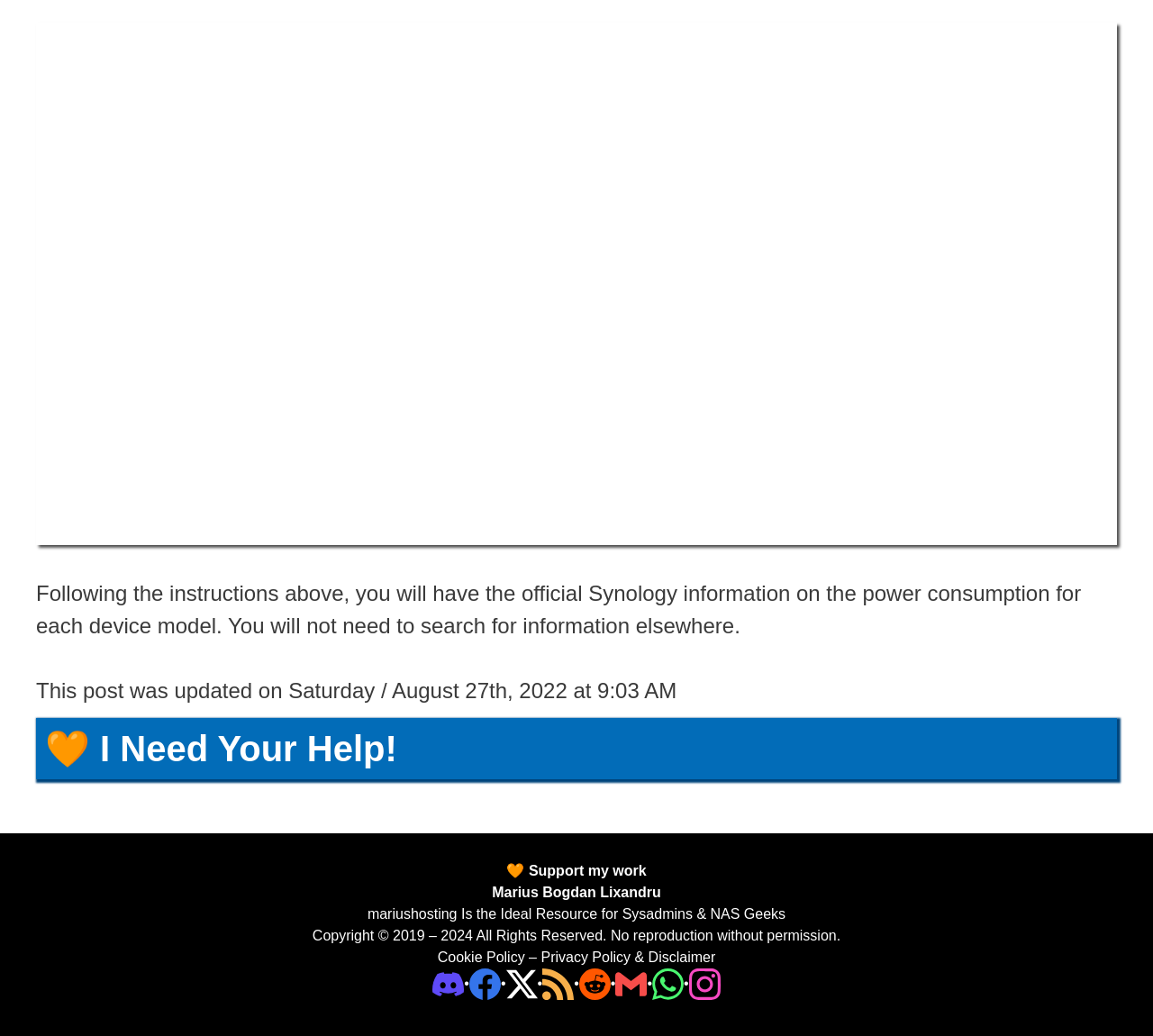Locate the bounding box coordinates of the item that should be clicked to fulfill the instruction: "Click the 'Support my work' link".

[0.455, 0.833, 0.561, 0.847]